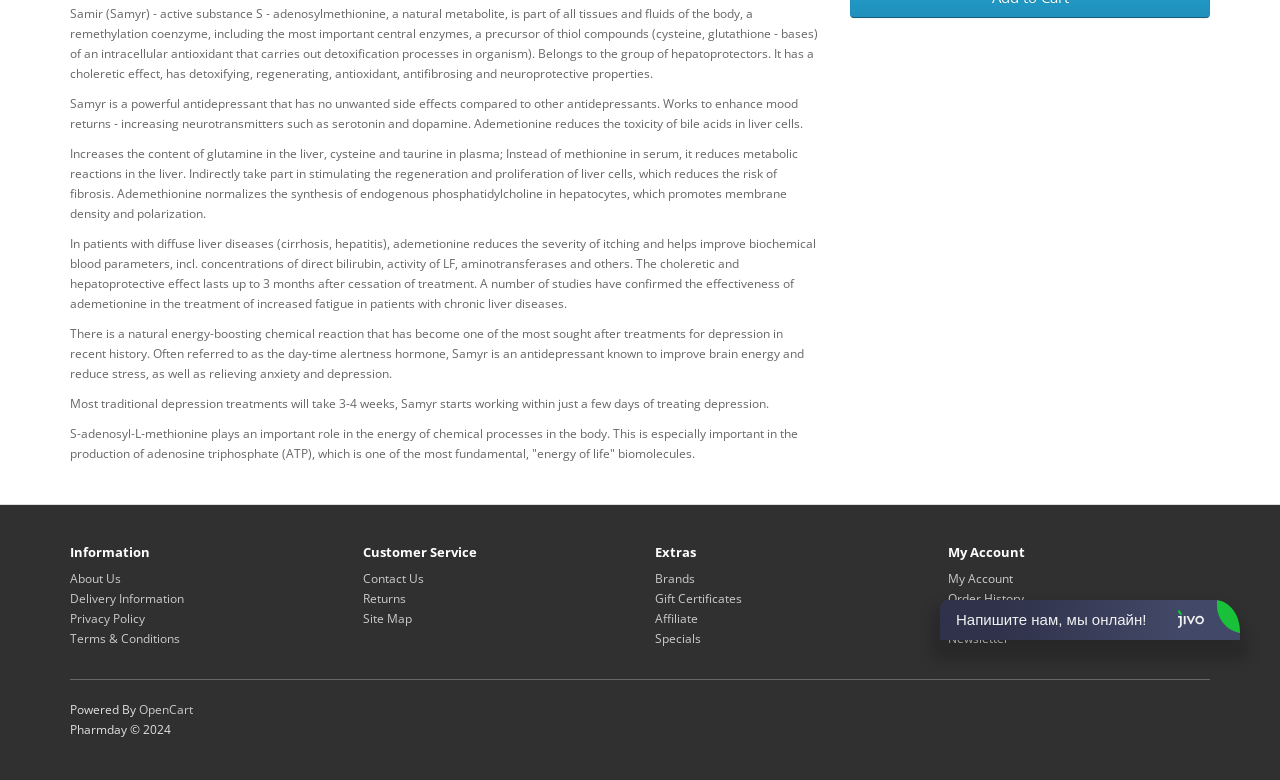Based on the element description "Terms & Conditions", predict the bounding box coordinates of the UI element.

[0.055, 0.808, 0.141, 0.83]